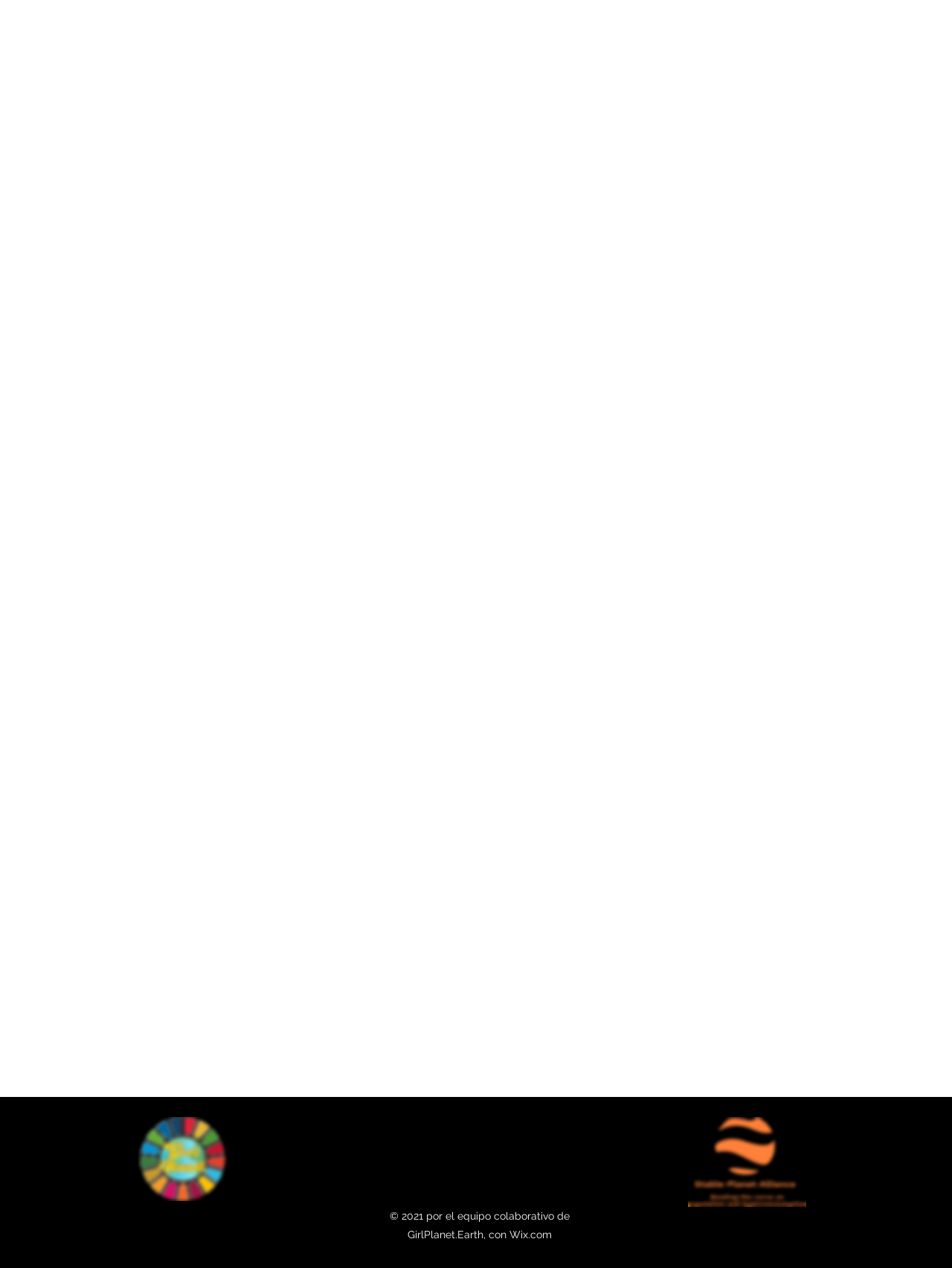What social media platforms are linked on the webpage?
Your answer should be a single word or phrase derived from the screenshot.

Facebook, Twitter